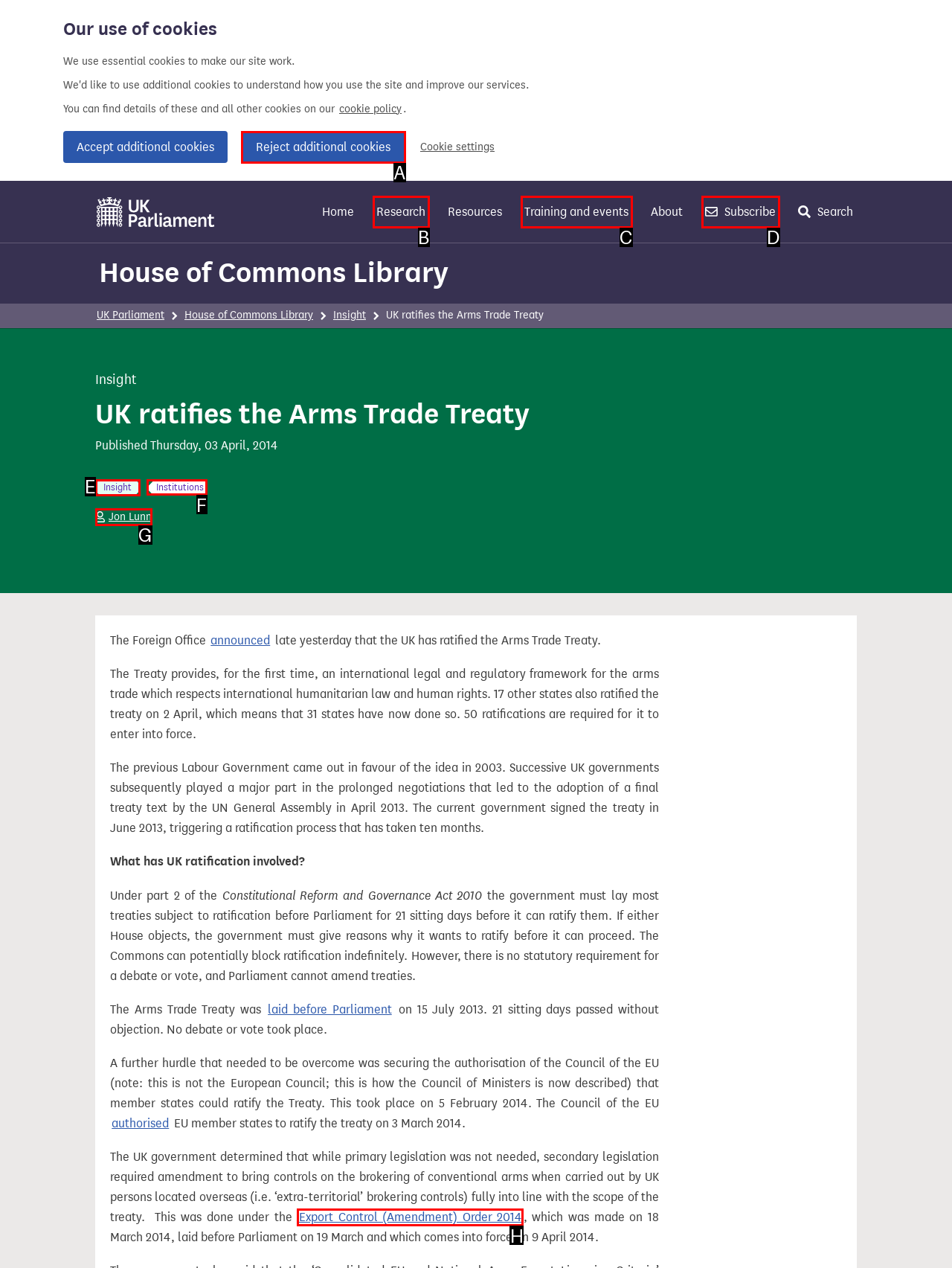Indicate the UI element to click to perform the task: View Insight. Reply with the letter corresponding to the chosen element.

E